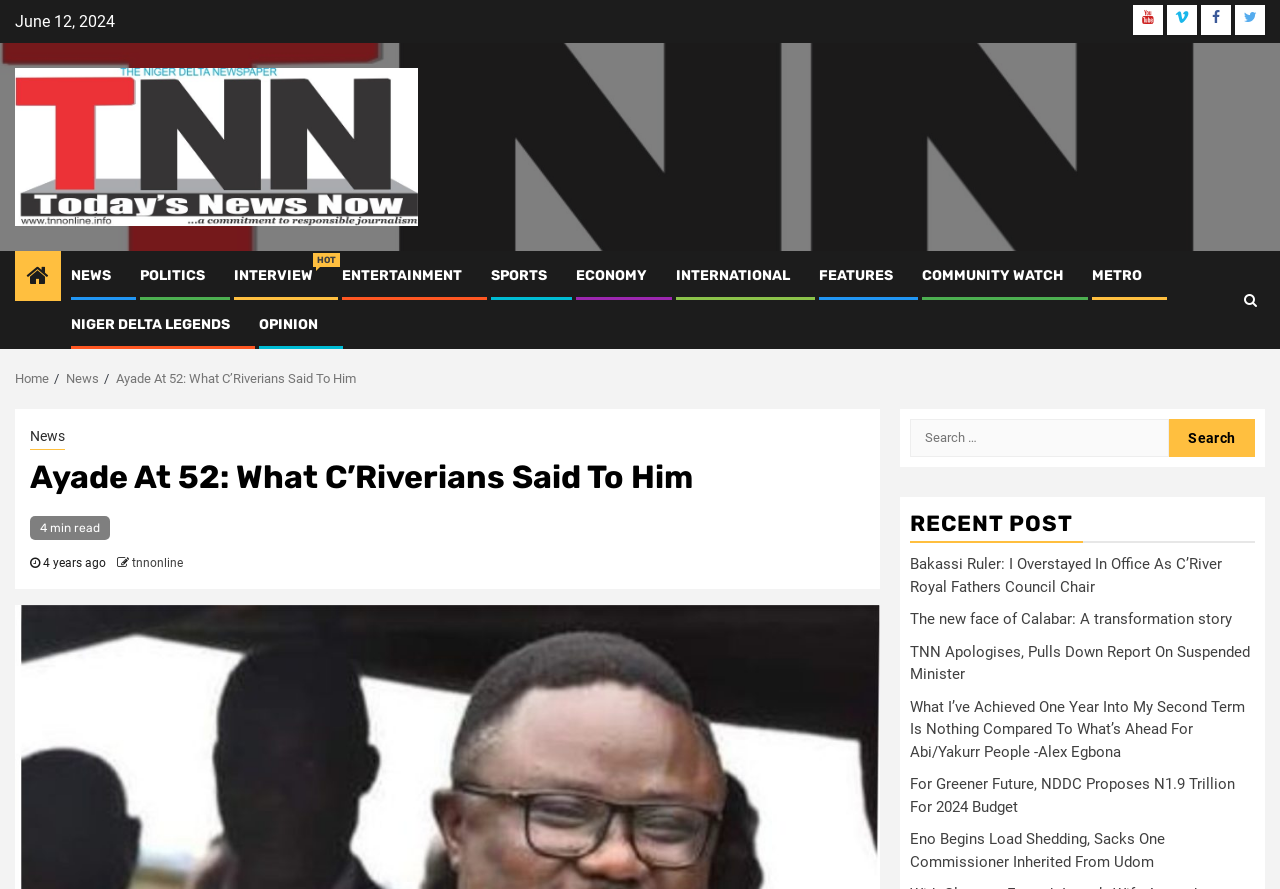Please provide the bounding box coordinates for the element that needs to be clicked to perform the instruction: "Go to the News page". The coordinates must consist of four float numbers between 0 and 1, formatted as [left, top, right, bottom].

[0.052, 0.418, 0.077, 0.435]